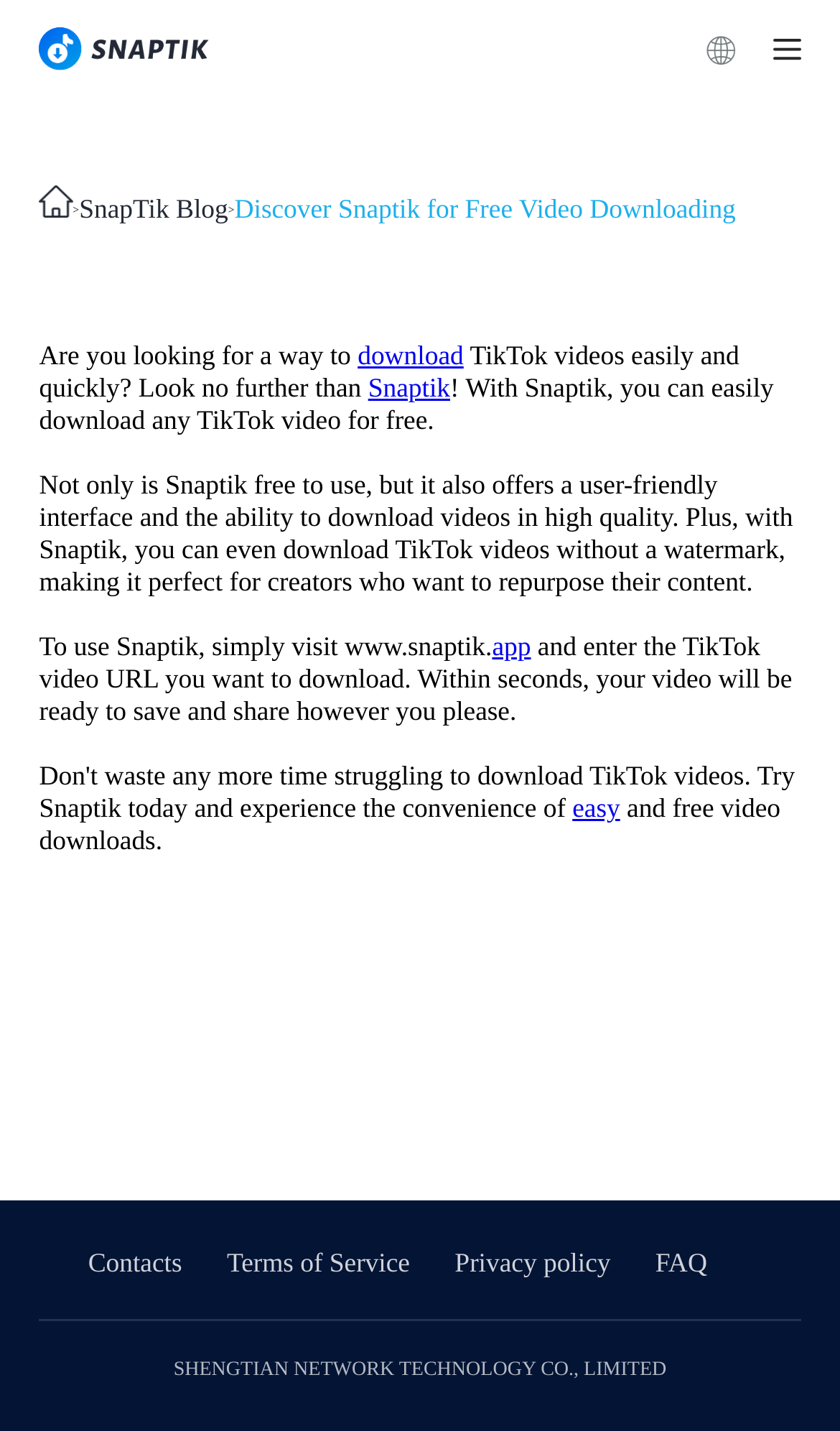Offer a thorough description of the webpage.

The webpage is about Snaptik, a platform for free video downloading, particularly for TikTok videos. At the top, there is a logo image of Snaptik, accompanied by a link to the platform. Below the logo, there is a main section that contains the majority of the content. 

In the main section, there is a navigation menu with links to Snaptik, SnapTik Blog, and Discover Snaptik for Free Video Downloading. Below the navigation menu, there is an article that provides information about Snaptik. The article starts with a question about downloading TikTok videos easily and quickly, followed by a brief introduction to Snaptik and its features, such as user-friendly interface, high-quality video downloads, and watermark-free downloads. 

The article continues to explain how to use Snaptik, which involves visiting the website and entering the TikTok video URL to download. The text also highlights the ease and convenience of using Snaptik for video downloads. 

At the bottom of the webpage, there is a section with links to Contacts, Terms of Service, Privacy policy, and FAQ. Additionally, there is a footer with the company name, SHENGTIAN NETWORK TECHNOLOGY CO., LIMITED.